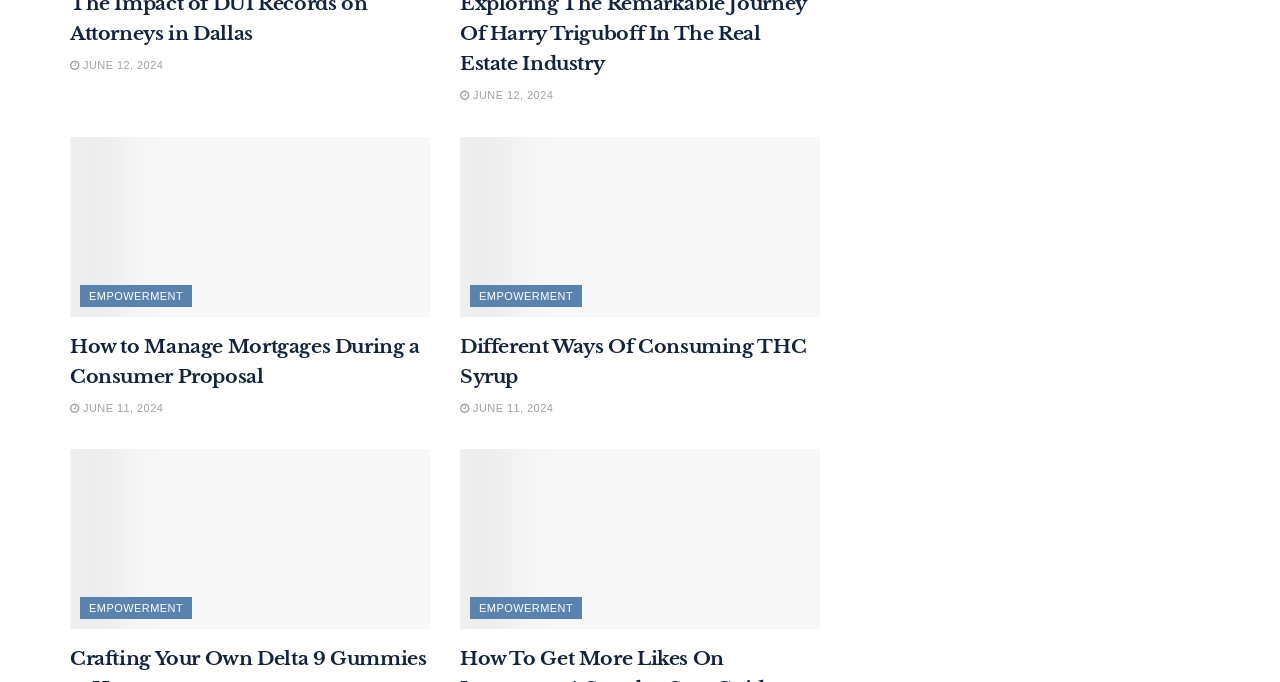Pinpoint the bounding box coordinates of the clickable element needed to complete the instruction: "Click on the article about managing mortgages during a consumer proposal". The coordinates should be provided as four float numbers between 0 and 1: [left, top, right, bottom].

[0.055, 0.2, 0.336, 0.464]